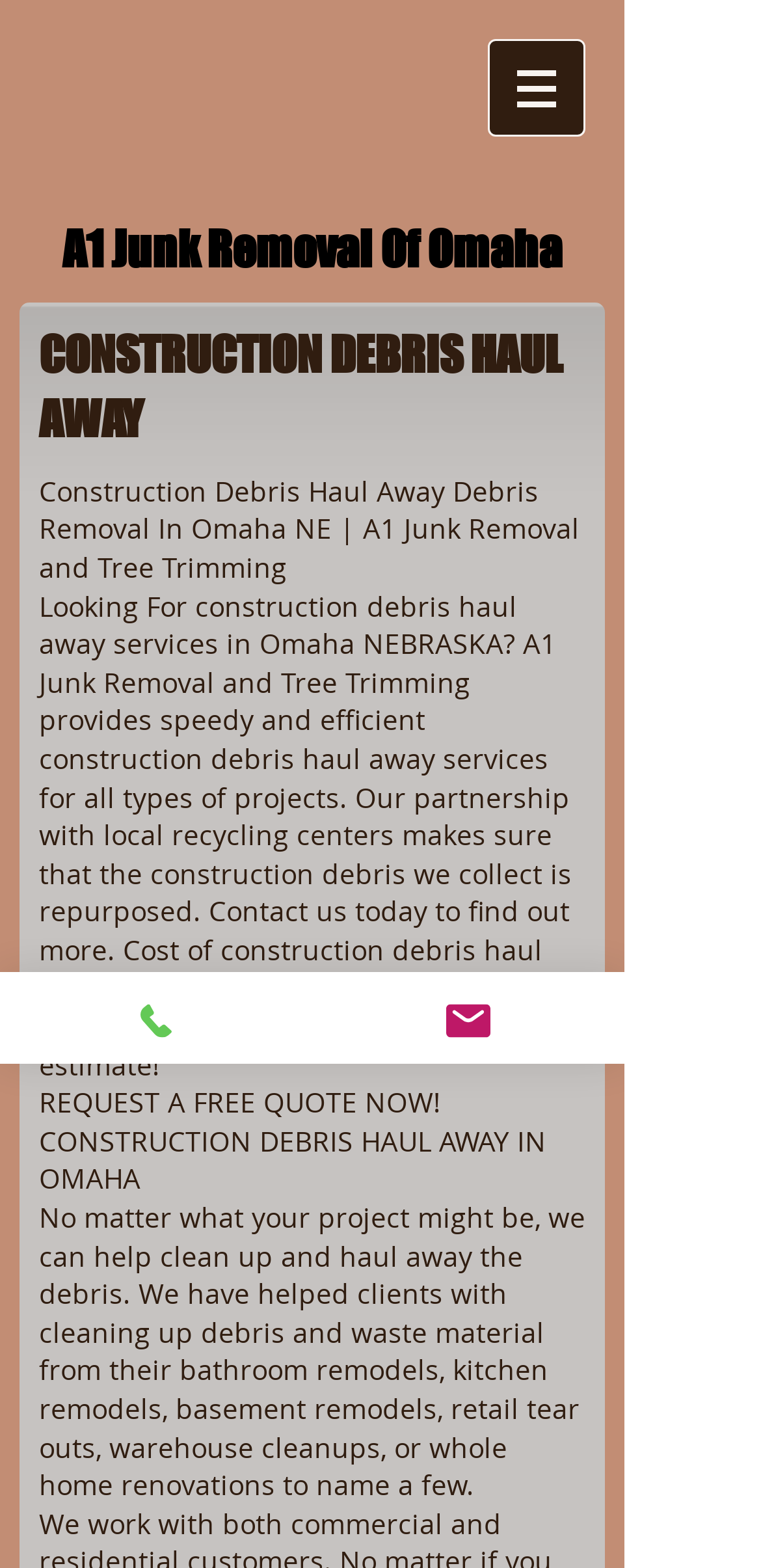What is the process to get a quote from A1 Junk Removal?
Based on the image, answer the question with a single word or brief phrase.

Call, book online, or email